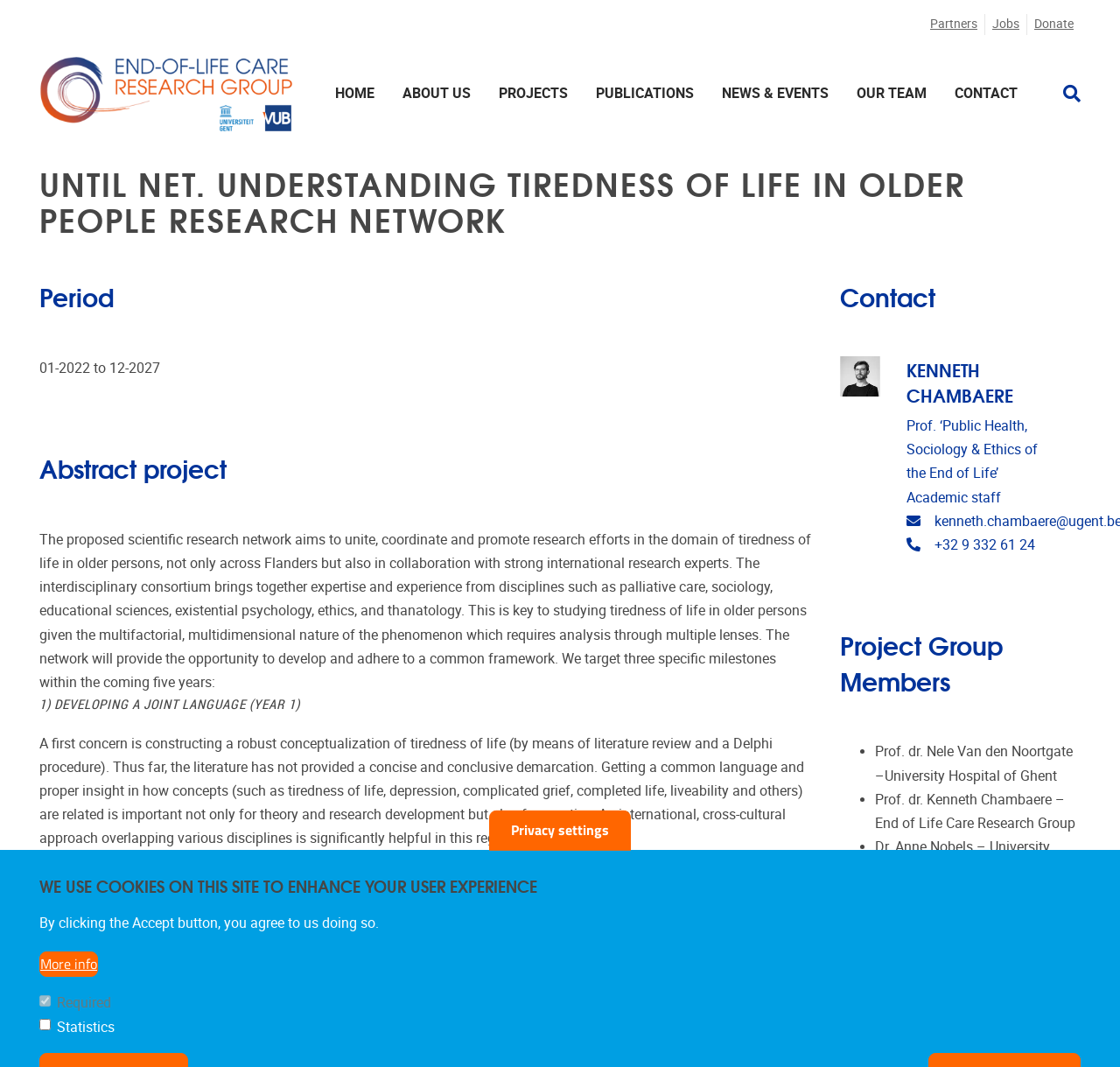Provide a comprehensive description of the webpage.

The webpage is titled "UnTIL Net. Understanding Tiredness of Life in Older People" and appears to be a research network's website. At the top, there is a banner with a site header, followed by a row of links to "Partners", "Jobs", and "Donate". Below this, there is a prominent link to "Endoflifecare home page" with an accompanying image.

The main navigation menu is situated below, featuring links to "HOME", "ABOUT US", "PROJECTS", "PUBLICATIONS", "NEWS & EVENTS", "OUR TEAM", and "CONTACT". A search button is located at the far right.

The main content area is divided into sections. The first section displays a heading with the title of the research network, followed by a brief description of the project's goals and objectives. This is accompanied by a period indicator showing the duration of the project from 01-2022 to 12-2027.

The next section is titled "Abstract project" and provides a detailed description of the research network's aims, including the development of a joint language, research agenda, and generation of joint knowledge.

Below this, there are three headings outlining the project's milestones: "1) DEVELOPING A JOINT LANGUAGE (YEAR 1)", "2) DEVELOPING A JOINT RESEARCH AGENDA (YEAR 1-2)", and "3) GENERATING JOINT KNOWLEDGE (YEAR 2-5)". Each milestone is accompanied by a detailed description of the objectives and methods.

On the right side of the page, there is a section titled "Contact" with a heading and a link to a contact person, Prof. Kenneth Chambaere, along with his email address and telephone number.

Further down, there is a section titled "Project Group Members" listing the project team members, including Prof. dr. Nele Van den Noortgate, Prof. dr. Kenneth Chambaere, and Dr. Anne Nobels.

At the bottom of the page, there is a notice about the use of cookies on the site, with options to accept or learn more. A button to access privacy settings is also available.